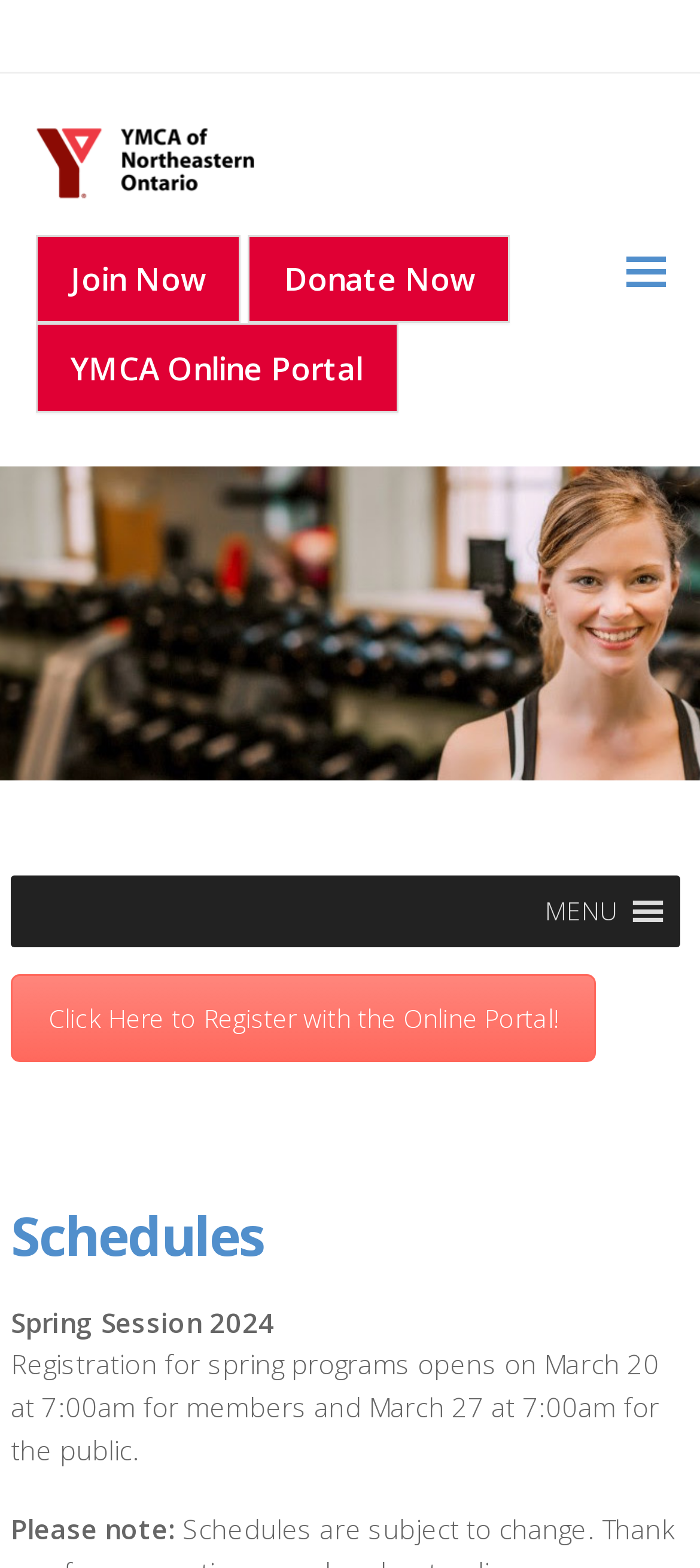Select the bounding box coordinates of the element I need to click to carry out the following instruction: "Click the Click Here to Register with the Online Portal! link".

[0.015, 0.621, 0.852, 0.677]